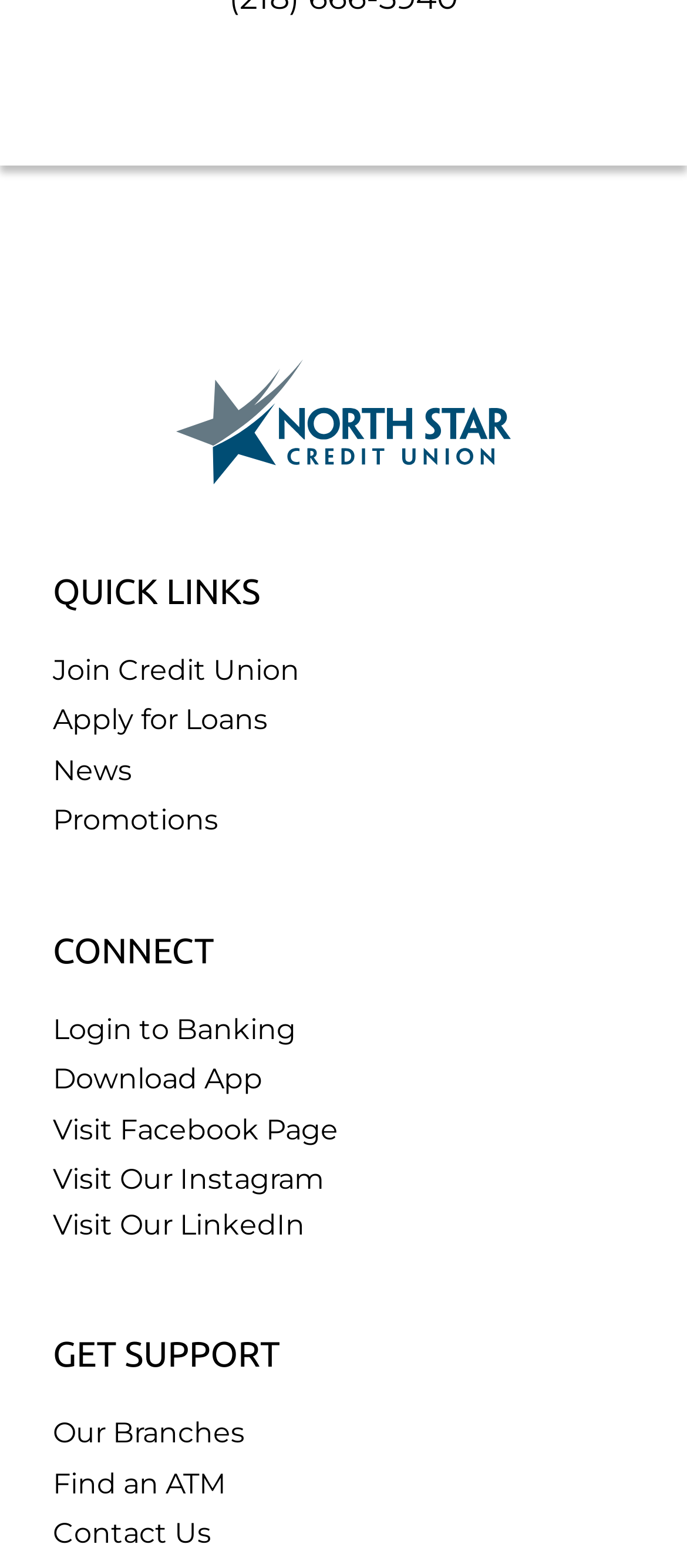Respond to the following query with just one word or a short phrase: 
How many social media links are on this webpage?

3